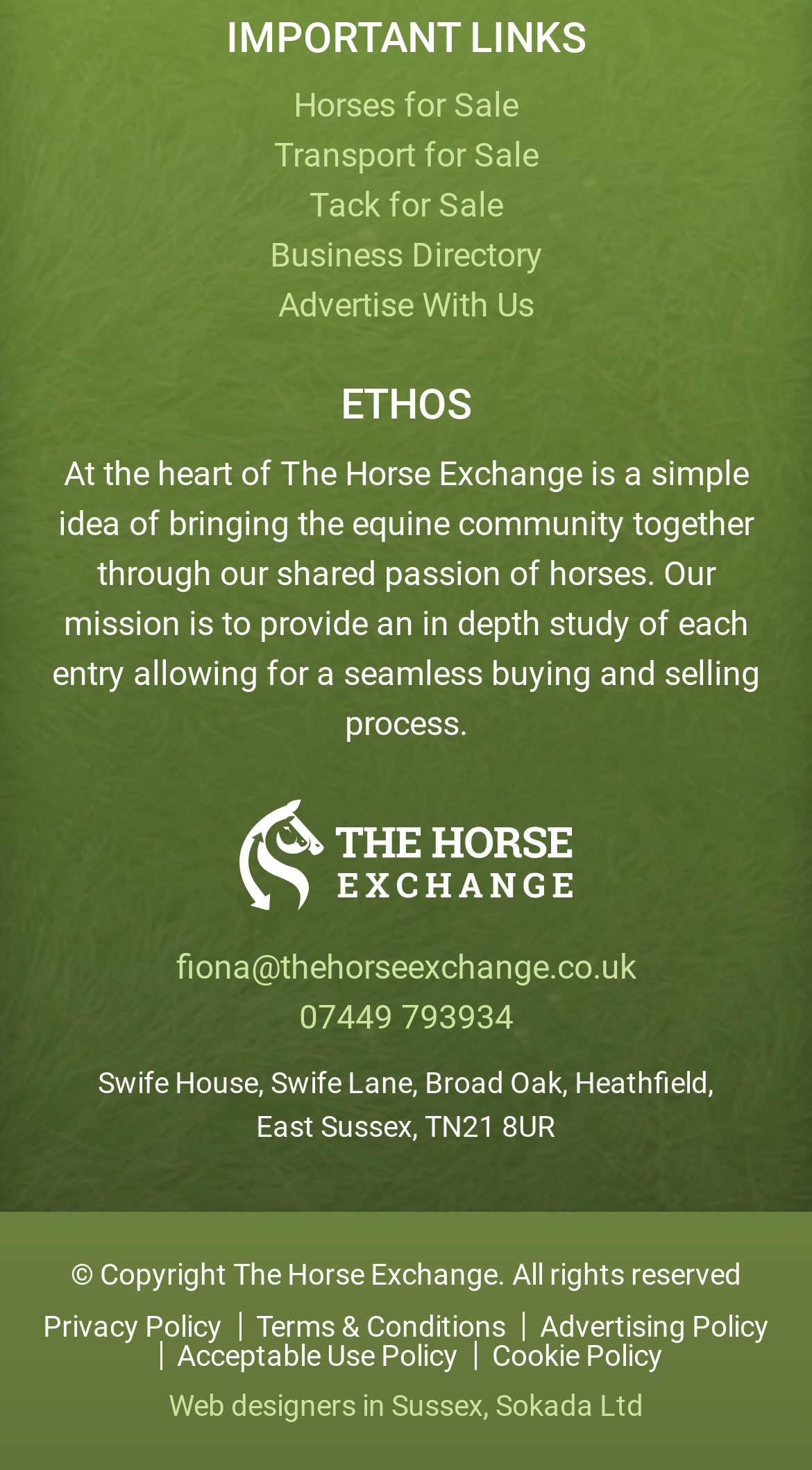Respond to the following question using a concise word or phrase: 
What is the name of the website?

The Horse Exchange